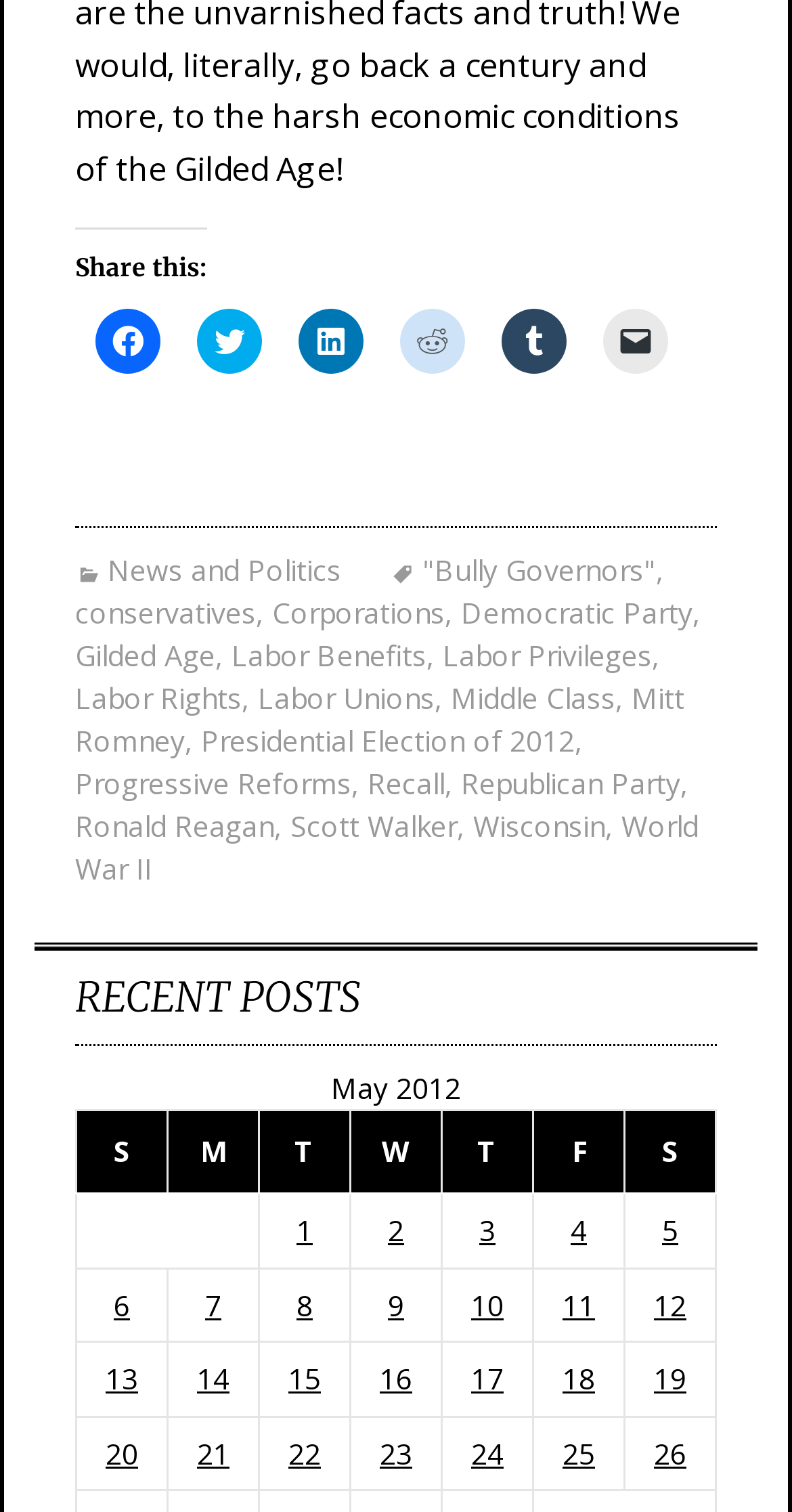Please provide a comprehensive response to the question based on the details in the image: What categories are listed in the footer?

The footer section of the webpage lists various categories, including News and Politics, Bully Governors, Conservatives, Corporations, Democratic Party, Gilded Age, Labor Benefits, Labor Privileges, Labor Rights, Labor Unions, Middle Class, Mitt Romney, Presidential Election of 2012, Progressive Reforms, Recall, Republican Party, Ronald Reagan, Scott Walker, Wisconsin, and World War II.